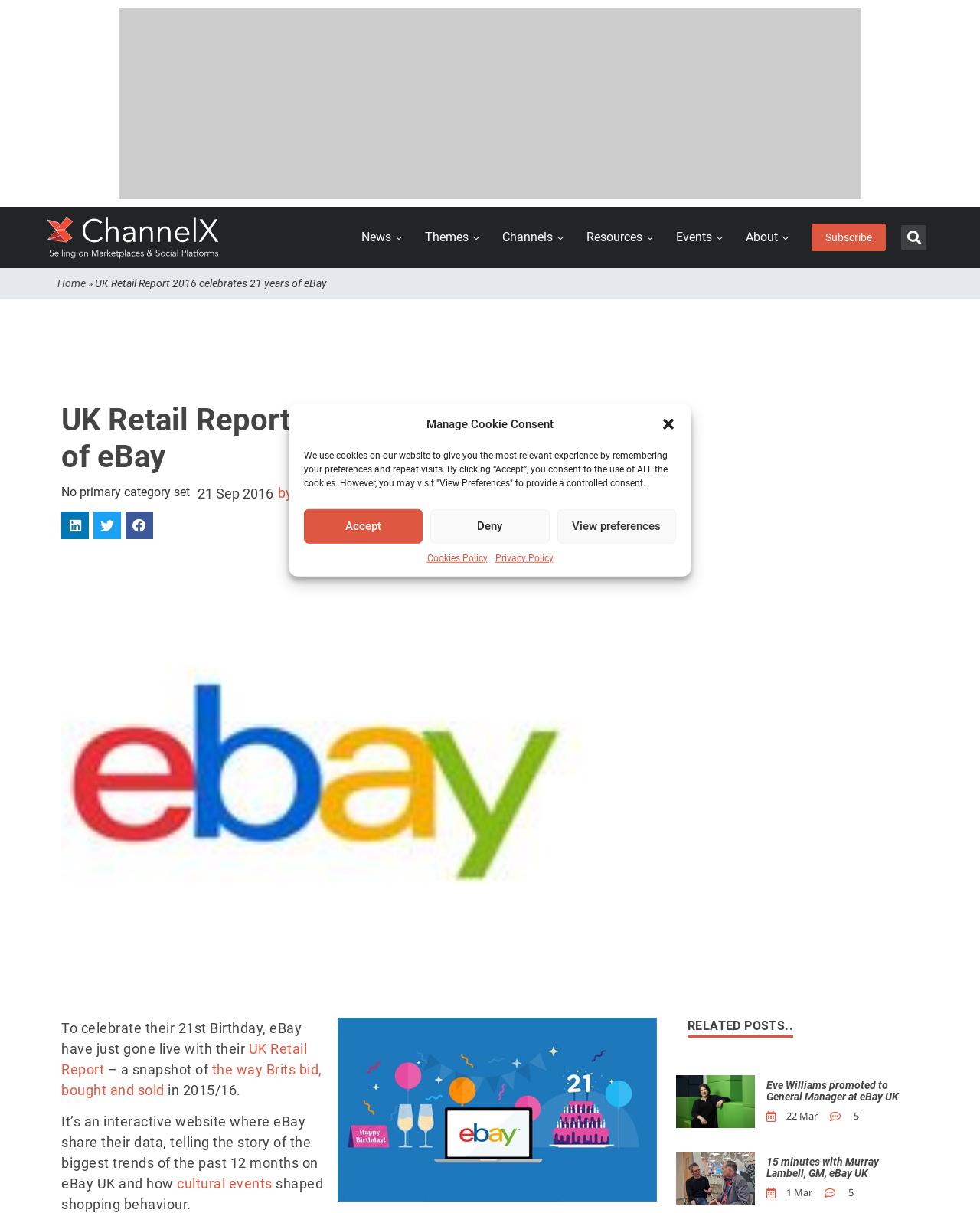Identify the bounding box coordinates for the element that needs to be clicked to fulfill this instruction: "Click the ChannelX logo". Provide the coordinates in the format of four float numbers between 0 and 1: [left, top, right, bottom].

[0.047, 0.175, 0.227, 0.217]